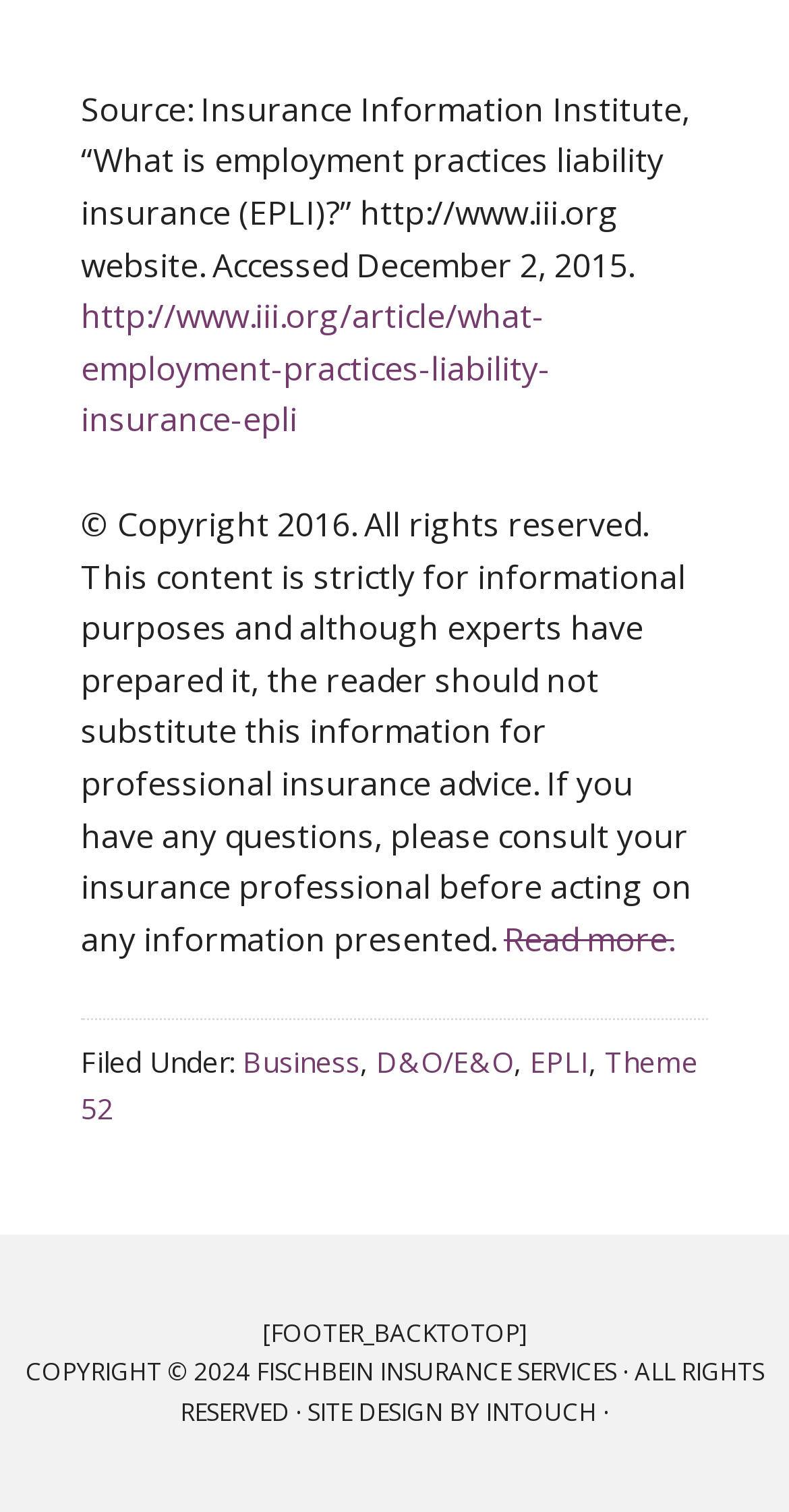Based on the description "D&O/E&O", find the bounding box of the specified UI element.

[0.477, 0.69, 0.651, 0.715]